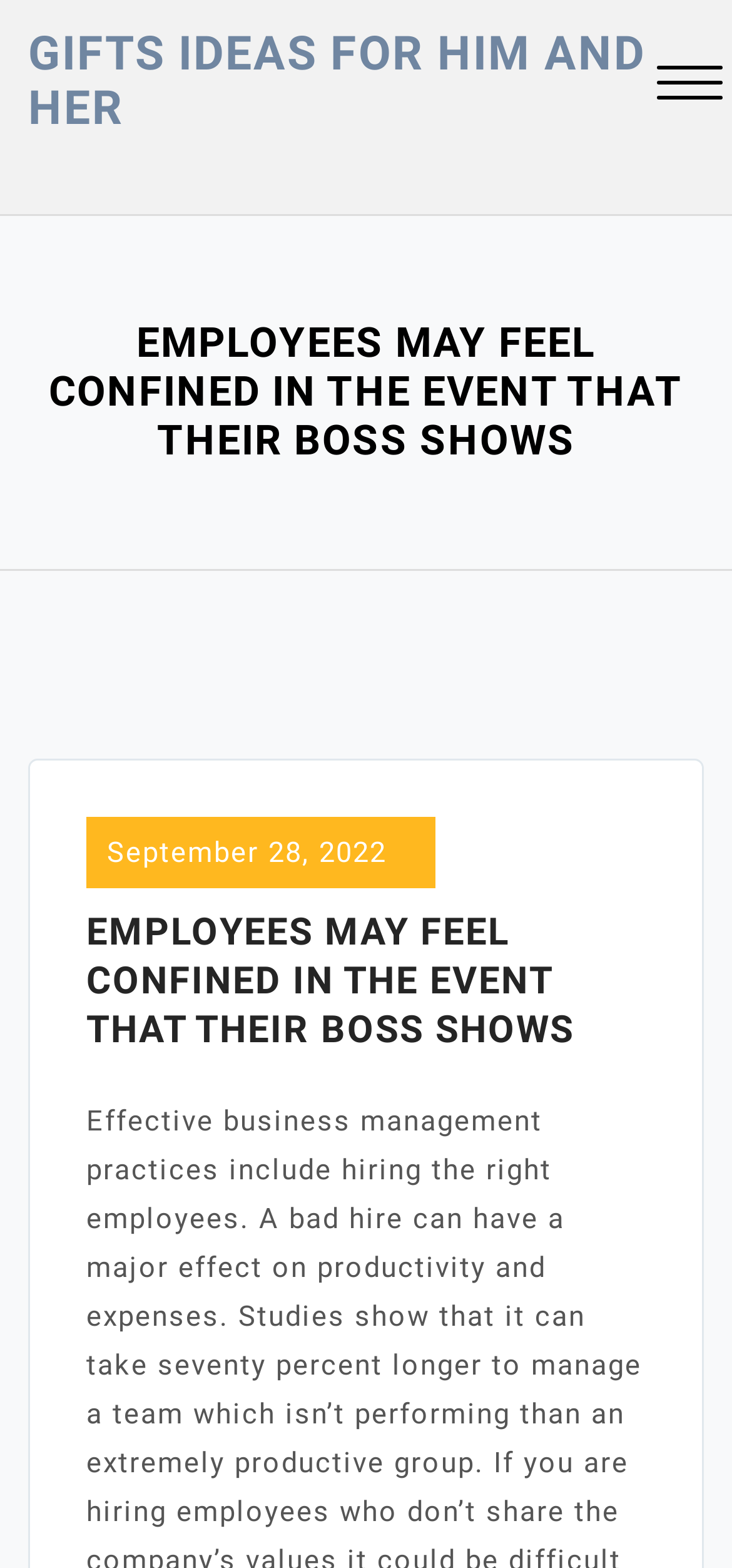Find the main header of the webpage and produce its text content.

EMPLOYEES MAY FEEL CONFINED IN THE EVENT THAT THEIR BOSS SHOWS